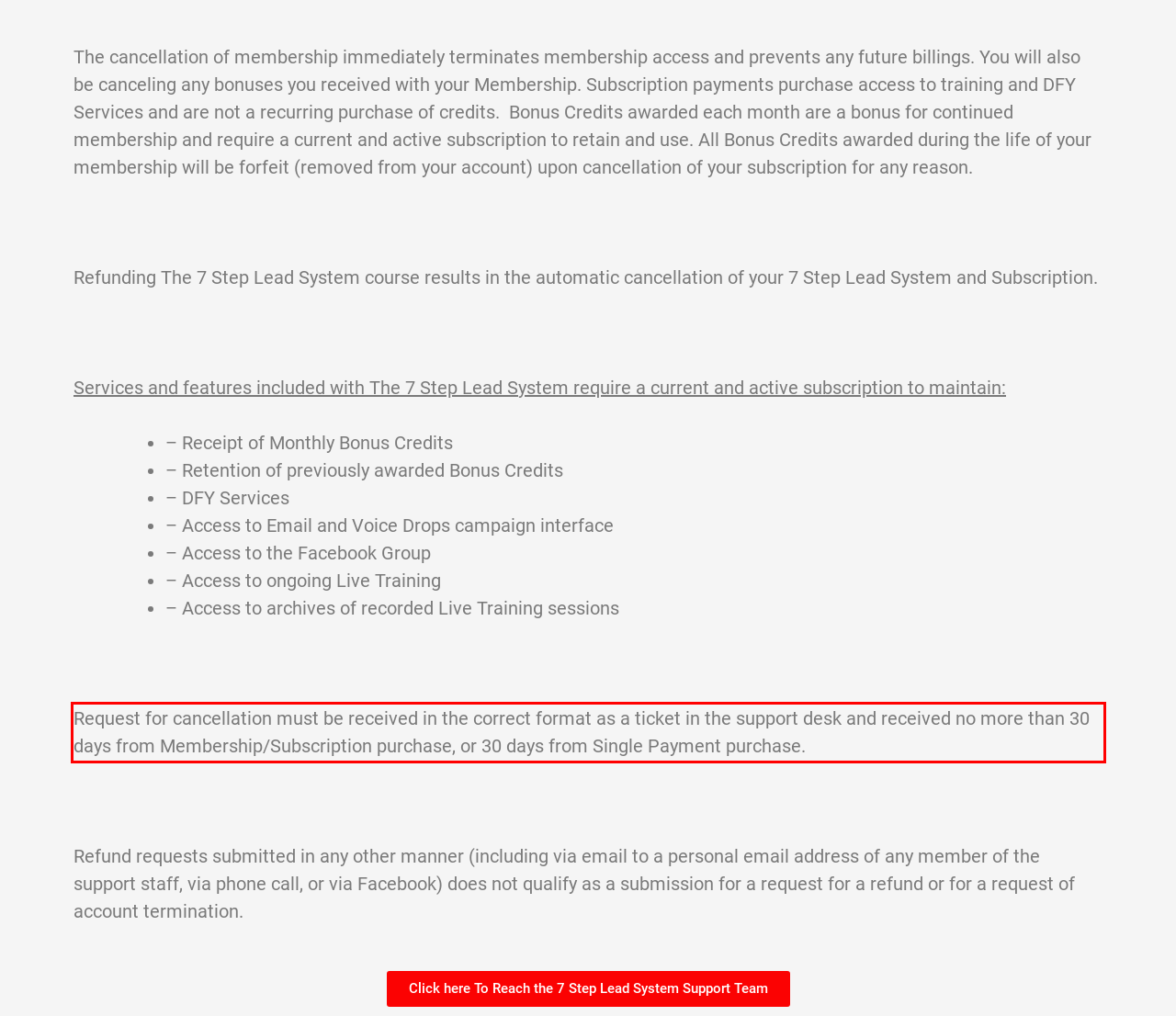In the given screenshot, locate the red bounding box and extract the text content from within it.

Request for cancellation must be received in the correct format as a ticket in the support desk and received no more than 30 days from Membership/Subscription purchase, or 30 days from Single Payment purchase.